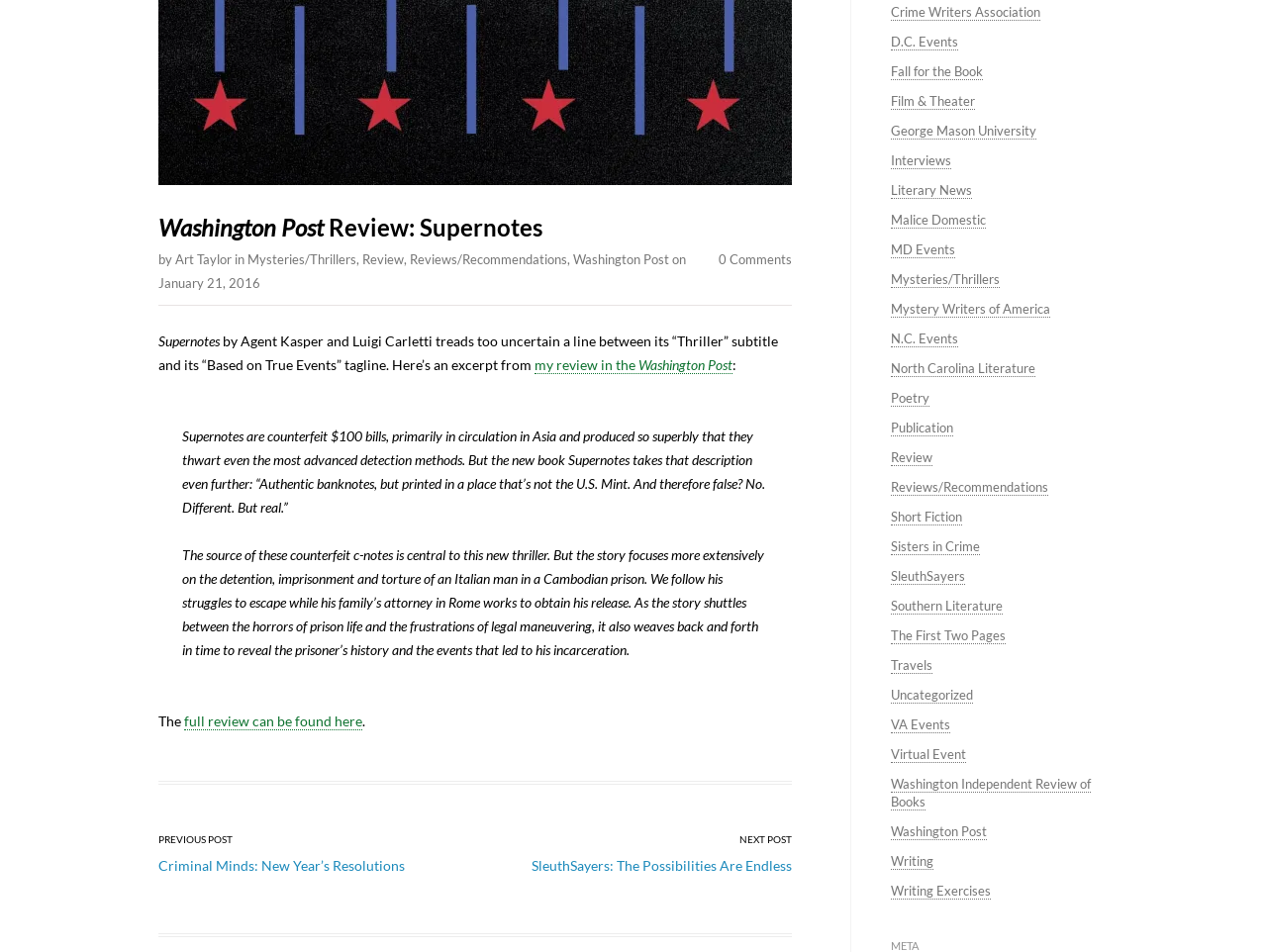Locate the bounding box of the UI element described by: "Washington Independent Review of Books" in the given webpage screenshot.

[0.703, 0.815, 0.861, 0.851]